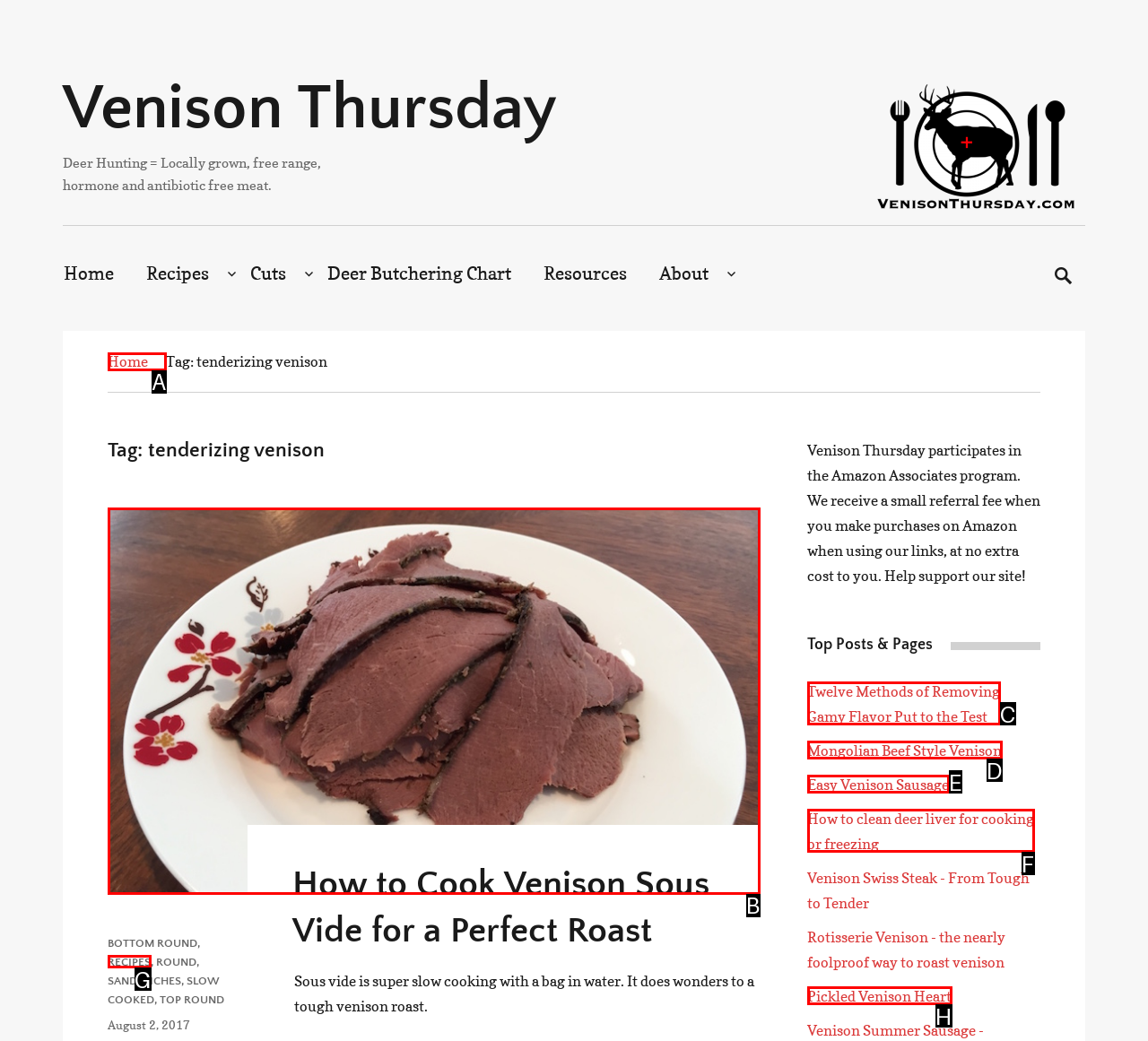Select the appropriate letter to fulfill the given instruction: Click the 'Schedule My Consultation' button
Provide the letter of the correct option directly.

None